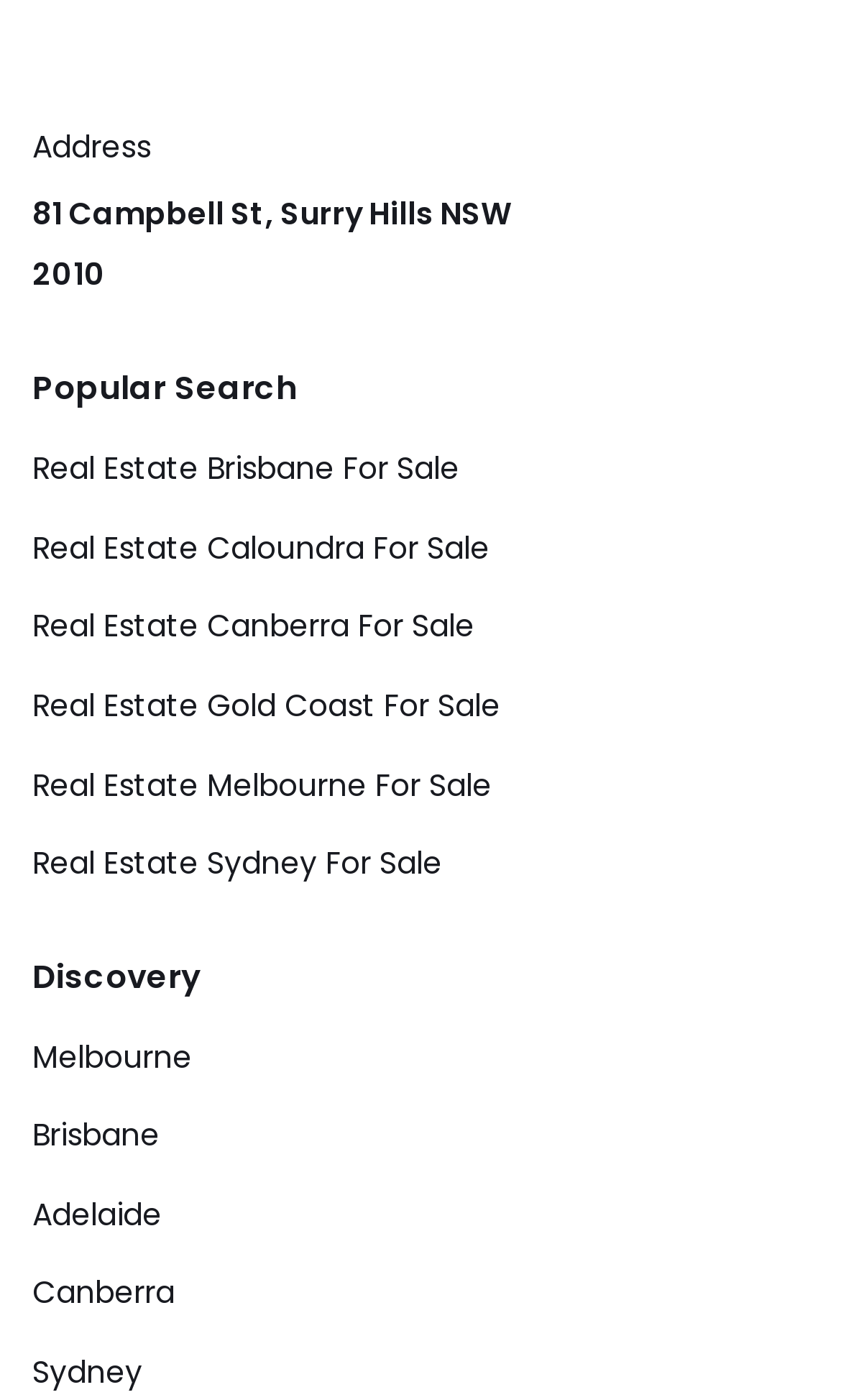Please specify the bounding box coordinates of the element that should be clicked to execute the given instruction: 'Post a comment'. Ensure the coordinates are four float numbers between 0 and 1, expressed as [left, top, right, bottom].

None